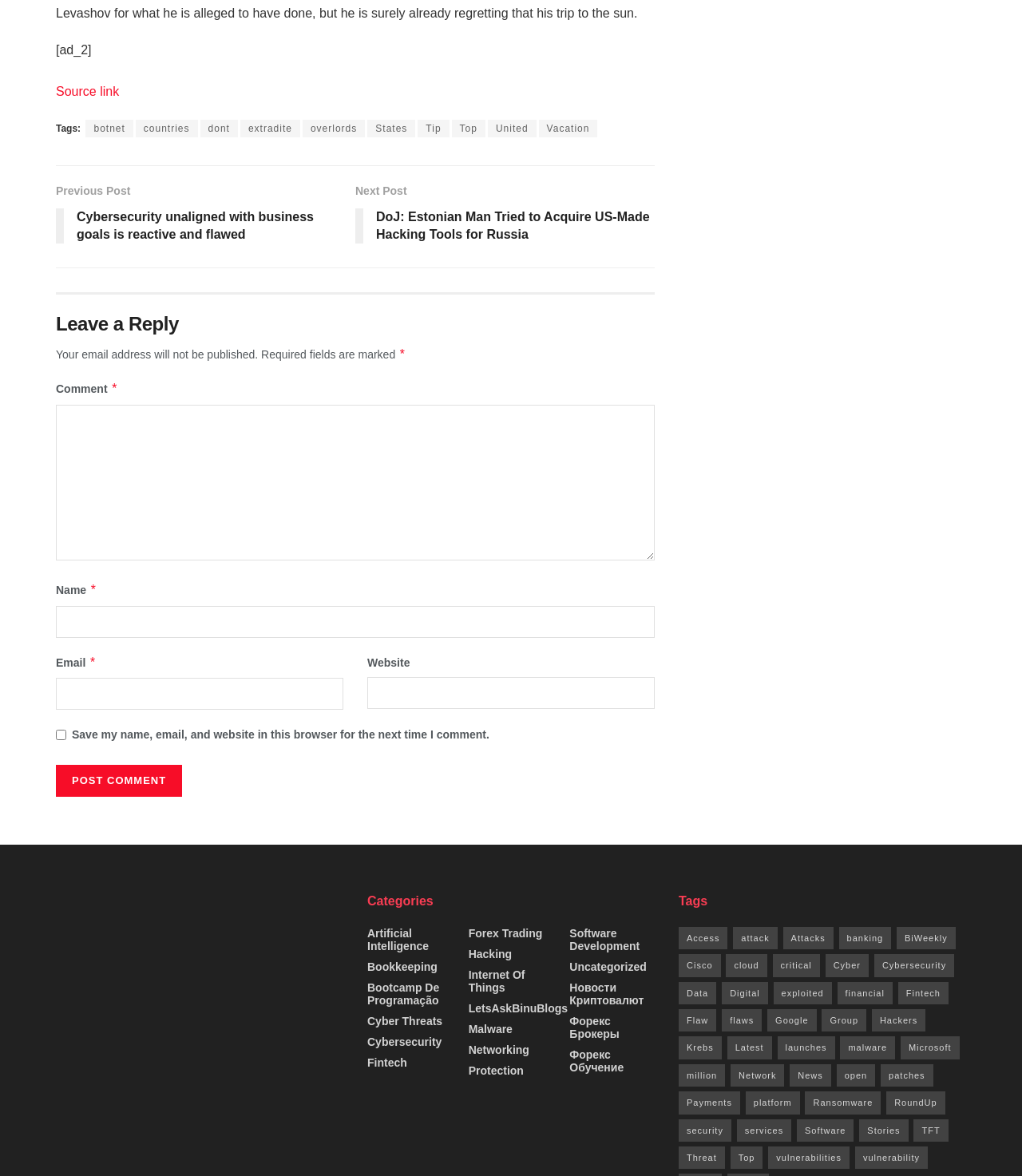Refer to the image and provide a thorough answer to this question:
What is the title of the previous post?

I looked for the link with the text 'Previous Post' and found the title of the previous post, which is 'Cybersecurity unaligned with business goals is reactive and flawed'.